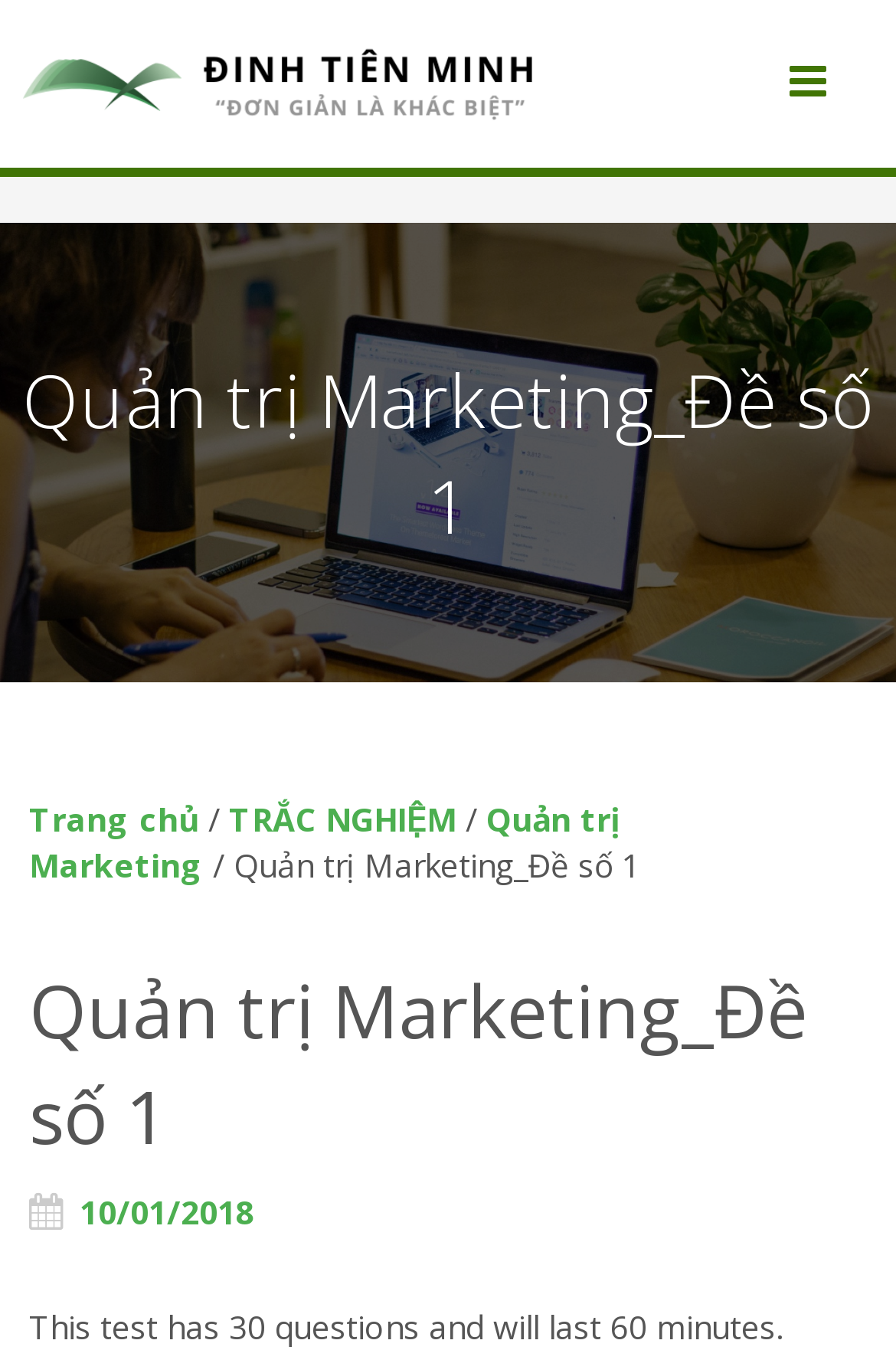Using the element description provided, determine the bounding box coordinates in the format (top-left x, top-left y, bottom-right x, bottom-right y). Ensure that all values are floating point numbers between 0 and 1. Element description: Trang chủ

[0.033, 0.59, 0.223, 0.623]